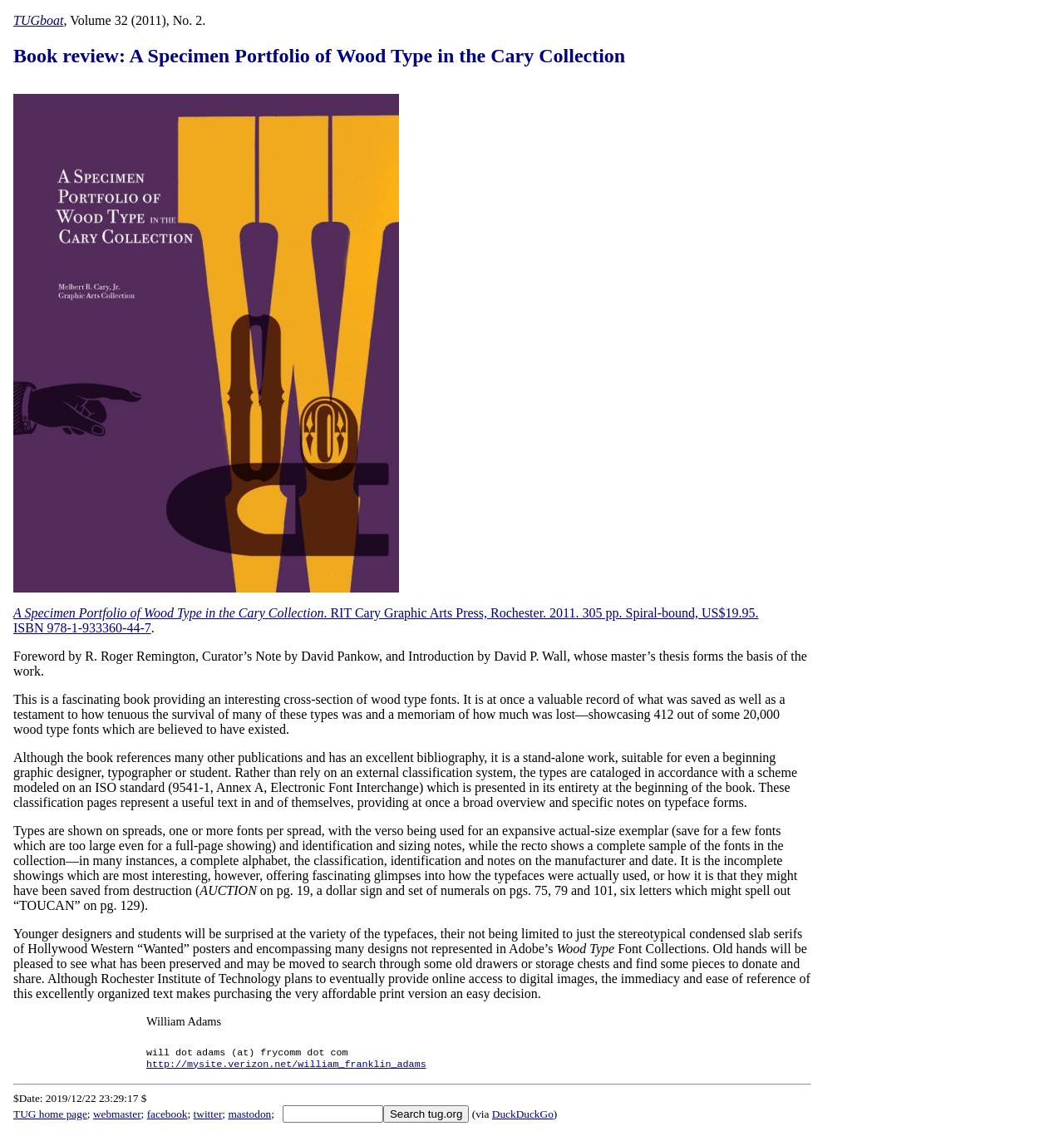Please identify the bounding box coordinates of the area that needs to be clicked to follow this instruction: "view the HOME DECOR IDEAS".

None